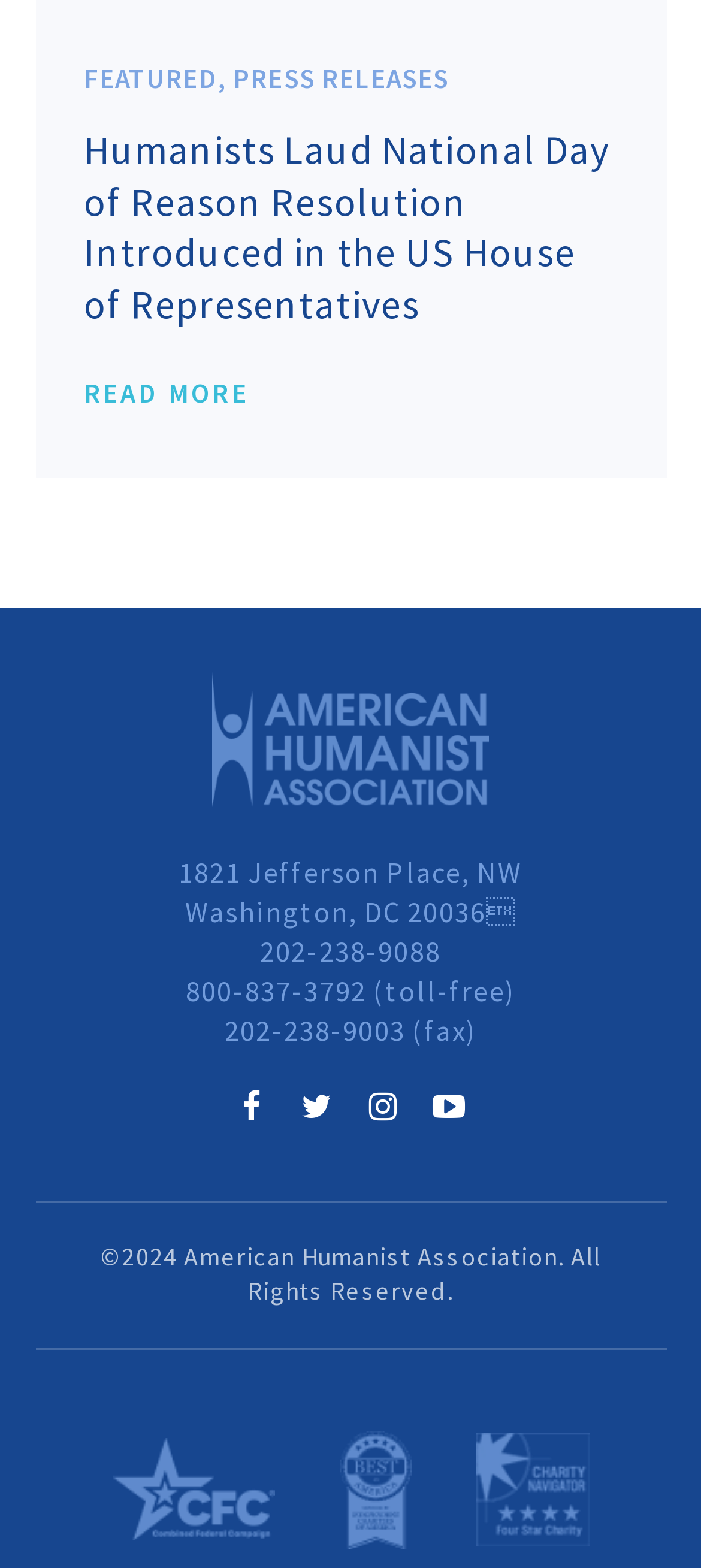Find the bounding box coordinates of the clickable element required to execute the following instruction: "Call the phone number 202-238-9088". Provide the coordinates as four float numbers between 0 and 1, i.e., [left, top, right, bottom].

[0.371, 0.595, 0.629, 0.618]